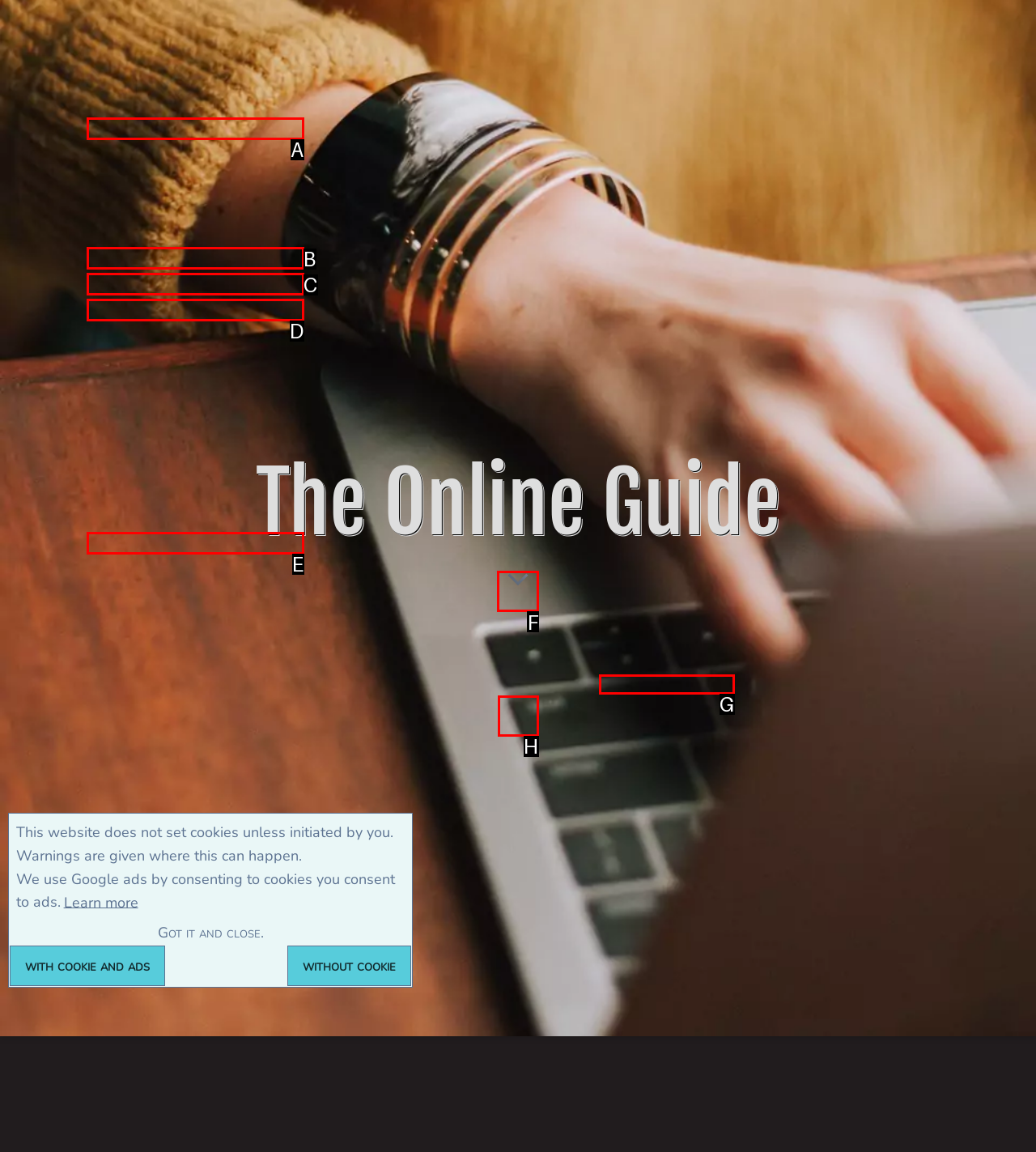Identify the correct UI element to click on to achieve the following task: Scroll down the page Respond with the corresponding letter from the given choices.

F